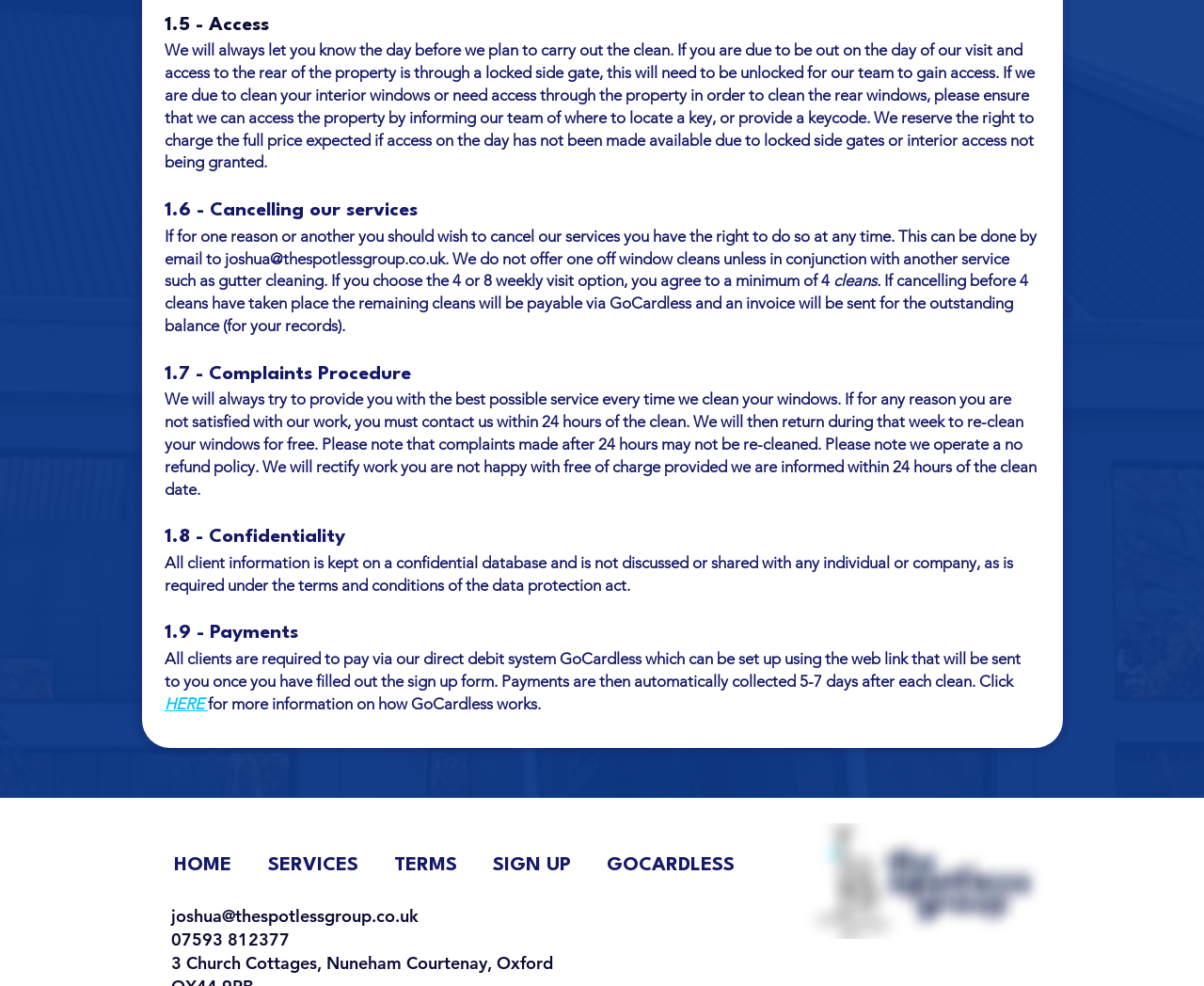Identify the bounding box of the UI element that matches this description: "HOME".

[0.129, 0.854, 0.207, 0.901]